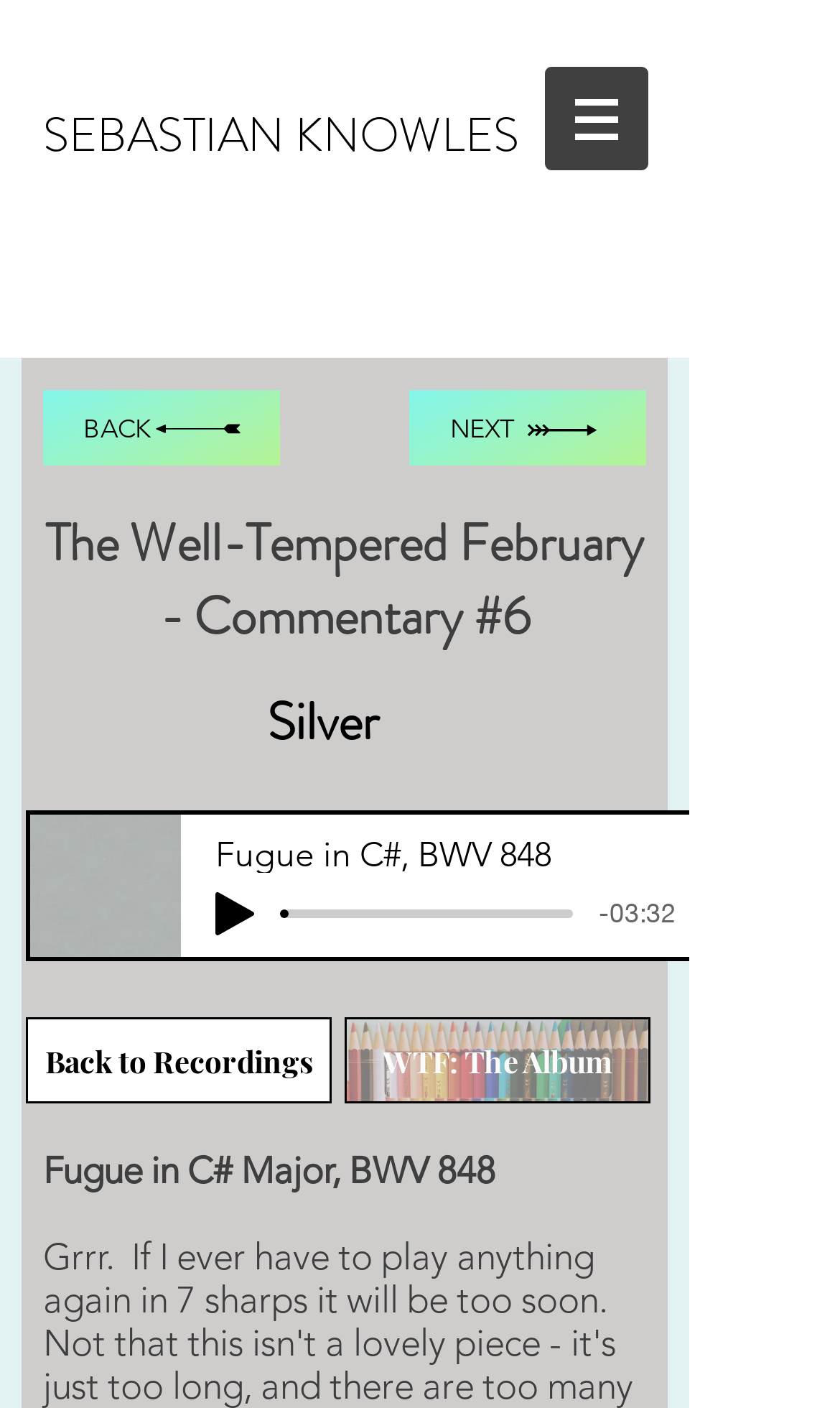Produce a meticulous description of the webpage.

The webpage is about a music piece, specifically a fugue in C-sharp major by Sebastian Knowles. At the top, there is a navigation menu labeled "Site" with a button that has a popup menu, accompanied by a small image. Below this, there is a prominent link to the artist's name, "SEBASTIAN KNOWLES".

To the right of the artist's name, there are two links, "Back" and "Next", with corresponding text labels. Below these links, there is a heading that reads "The Well-Tempered February - Commentary #6". This is followed by a section that appears to be about the music piece, with a static text "Fugue in C#, BWV 848" and a "Play" button with an accompanying image. There is also a progress bar and a horizontal slider below the "Play" button.

To the right of the progress bar, there is a static text displaying the time "-03:32". Further down, there are two links, "Back to Recordings" and "WTF: The Album". Finally, at the bottom of the page, there is a static text that repeats the title of the music piece, "Fugue in C# Major, BWV 848".